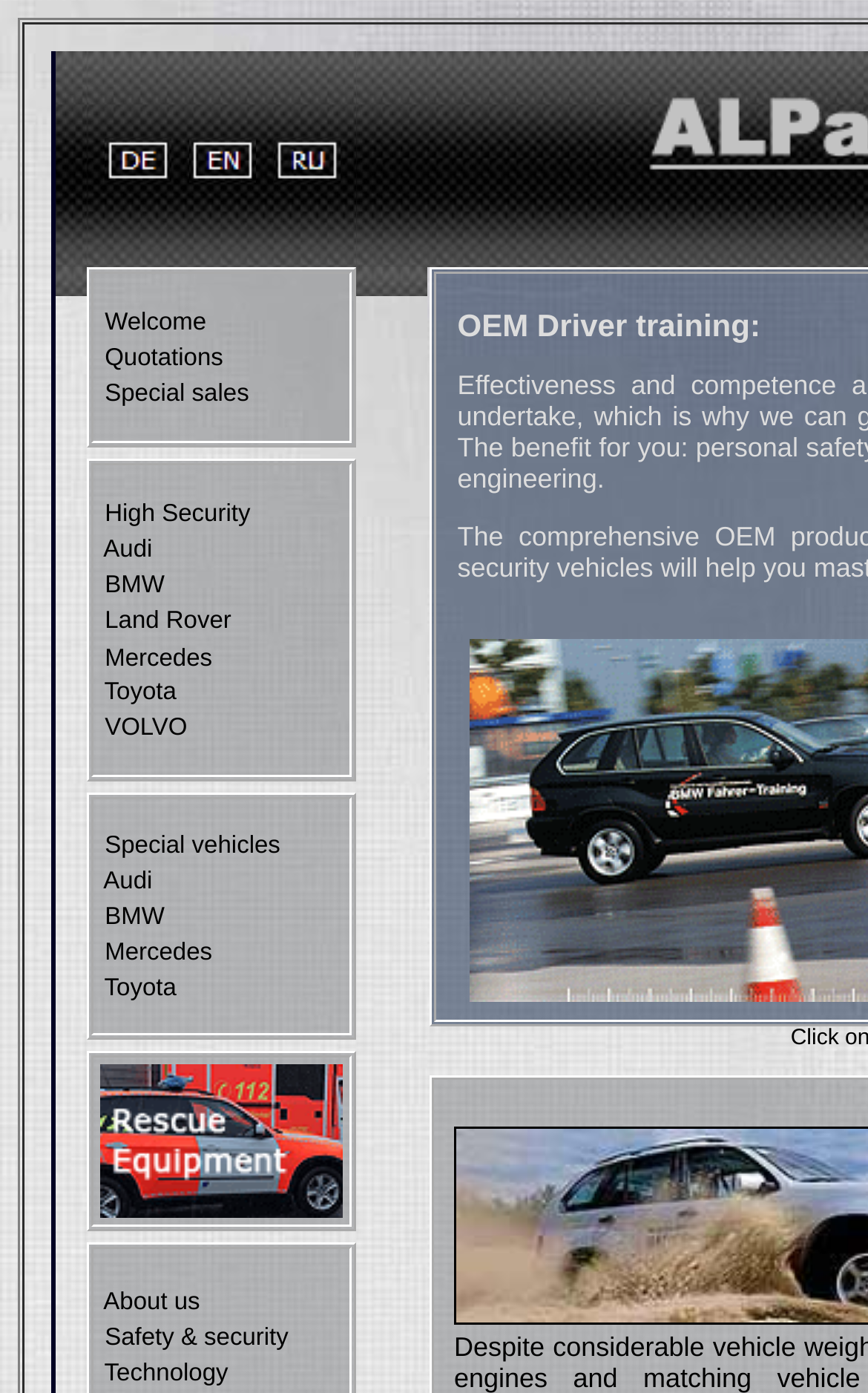Locate the bounding box coordinates of the clickable region necessary to complete the following instruction: "Explore MEDICAL TECHNOLOGY". Provide the coordinates in the format of four float numbers between 0 and 1, i.e., [left, top, right, bottom].

[0.115, 0.853, 0.395, 0.881]